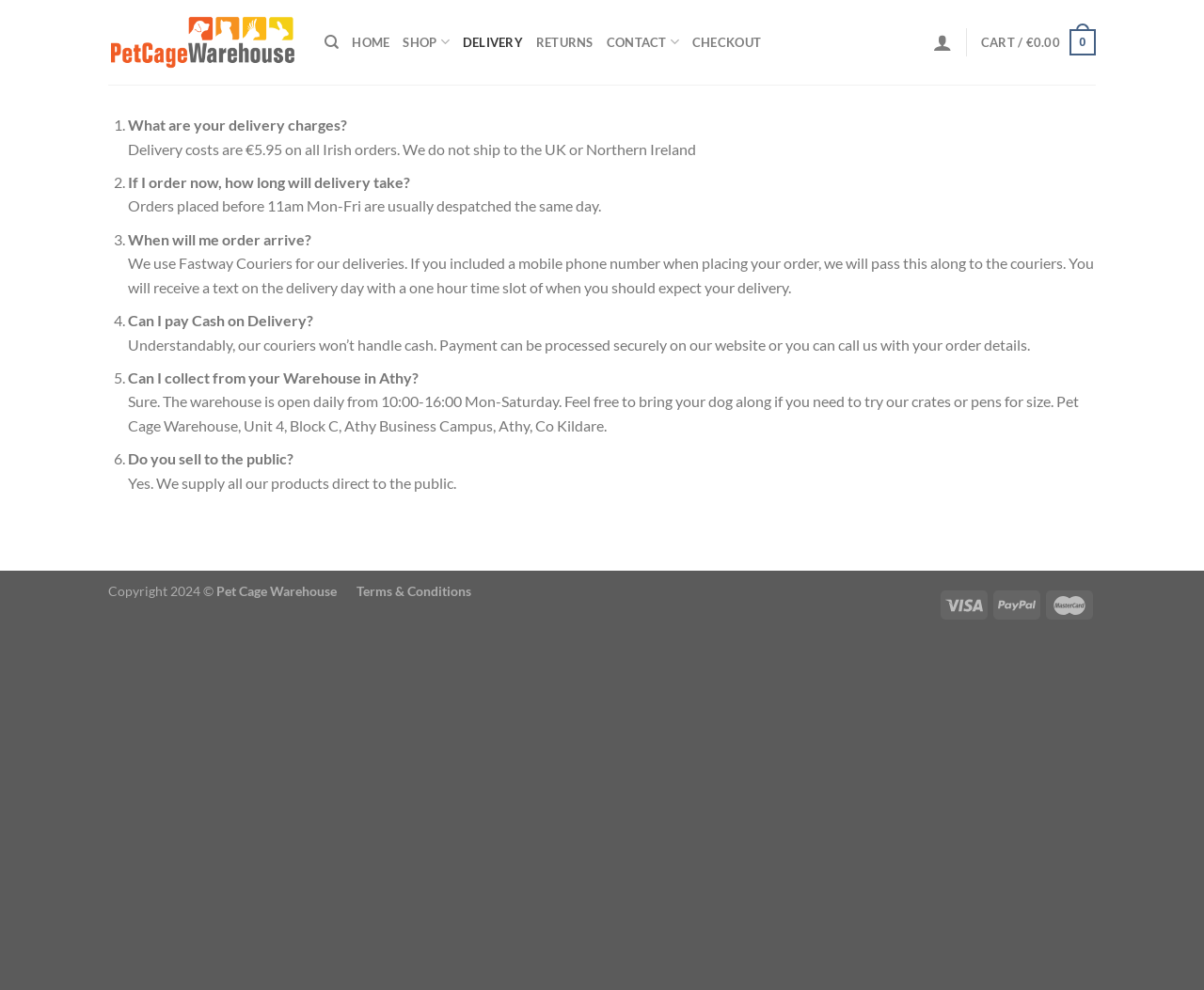Predict the bounding box coordinates of the UI element that matches this description: "Cart / €0.00 0". The coordinates should be in the format [left, top, right, bottom] with each value between 0 and 1.

[0.815, 0.016, 0.91, 0.069]